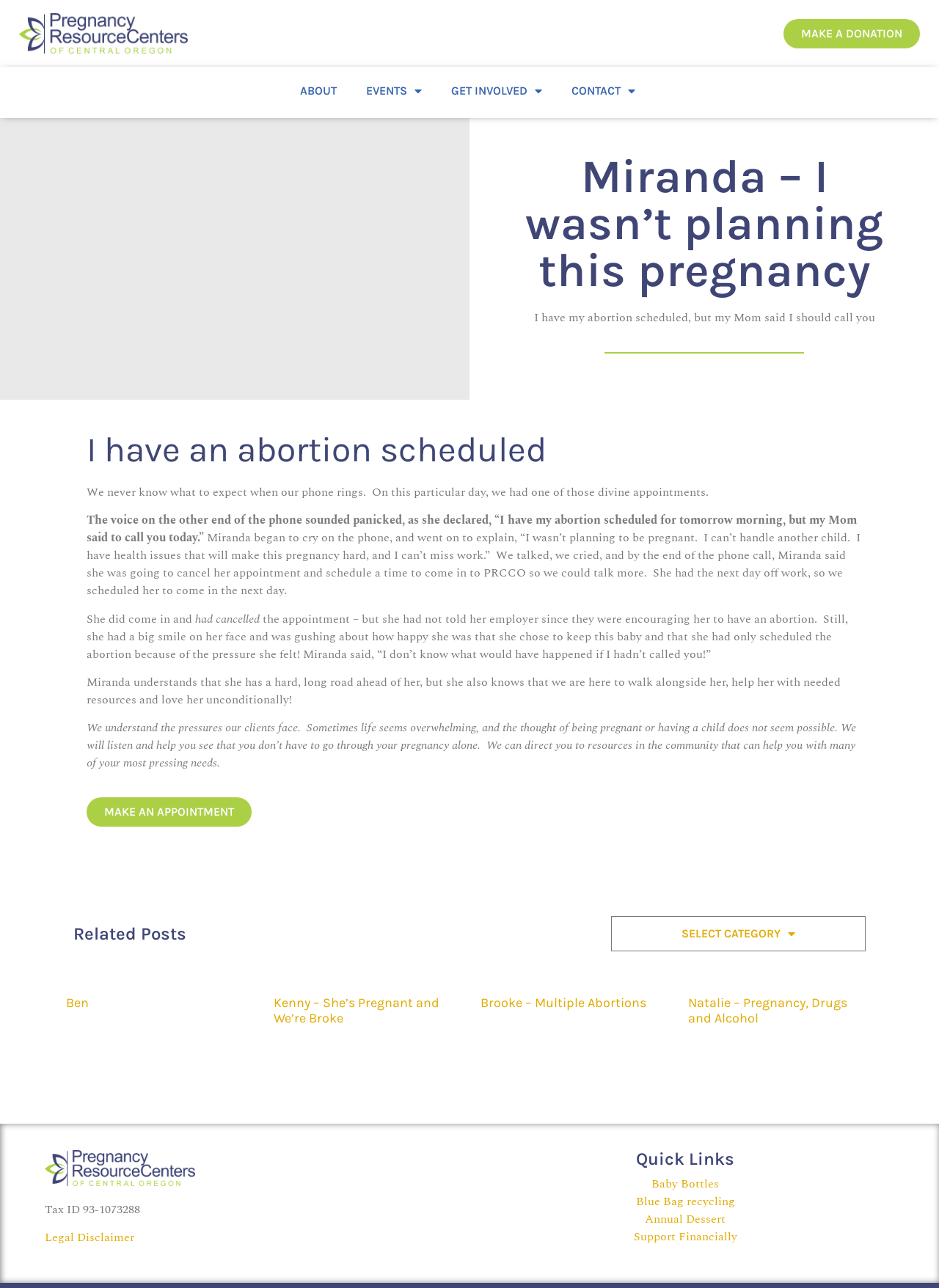Please provide a short answer using a single word or phrase for the question:
What is Miranda's concern about her pregnancy?

Health issues